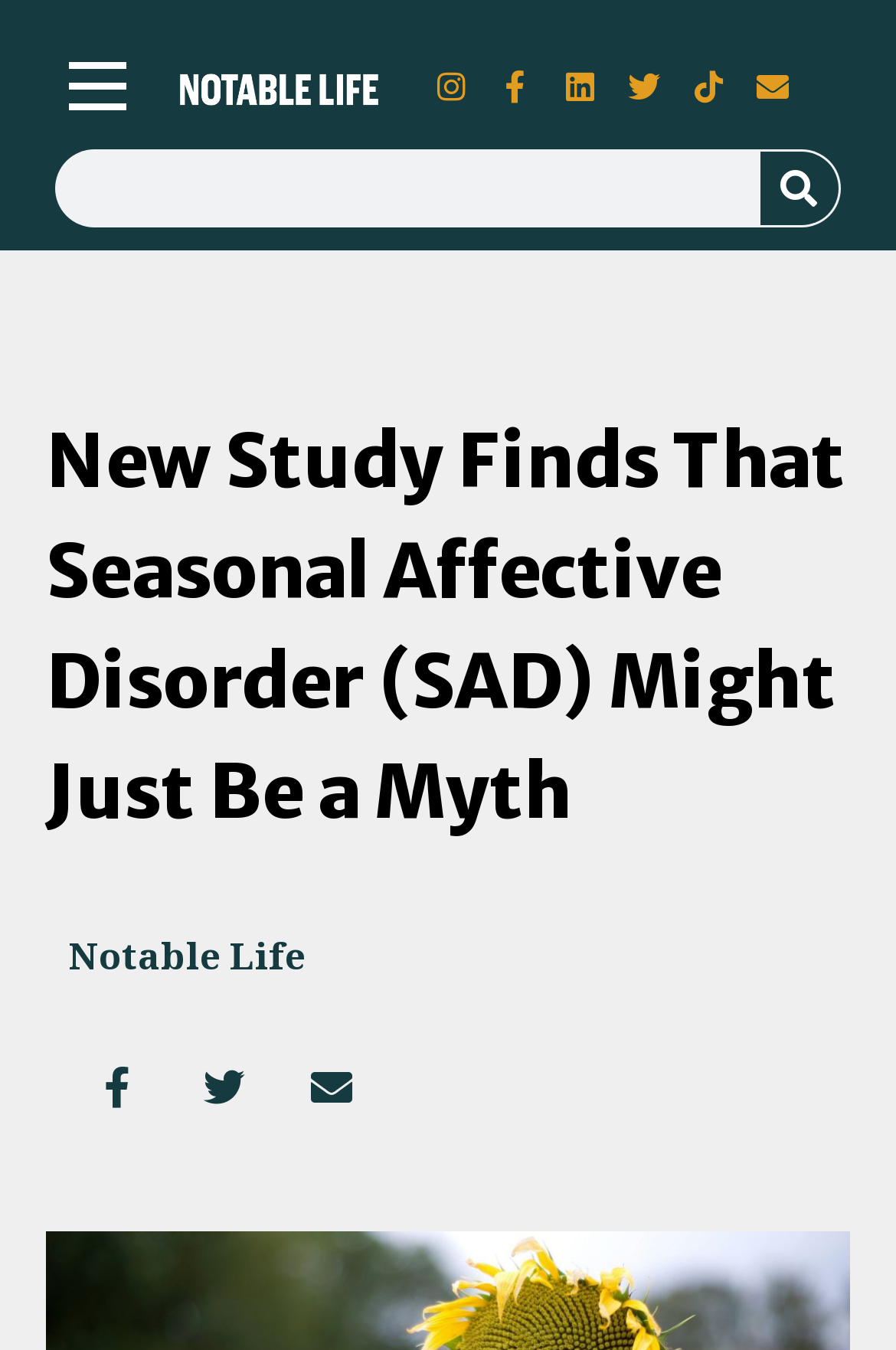Explain the webpage's layout and main content in detail.

The webpage appears to be a news article or blog post from Notable Life, with a focus on a study about Seasonal Affective Disorder (SAD). At the top left of the page, there is a white logo of Notable Life. To the right of the logo, there are six social media links, including Instagram, Facebook, LinkedIn, Twitter, TikTok, and an envelope icon for email.

Below the social media links, there is a search bar that spans most of the width of the page, with a search box and a search button. 

The main content of the page is a news article with a heading that reads "New Study Finds That Seasonal Affective Disorder (SAD) Might Just Be a Myth". The article takes up most of the page's content area.

At the bottom of the page, there is a section with three links, including a link to Notable Life, and two social media links with Facebook and Twitter icons.